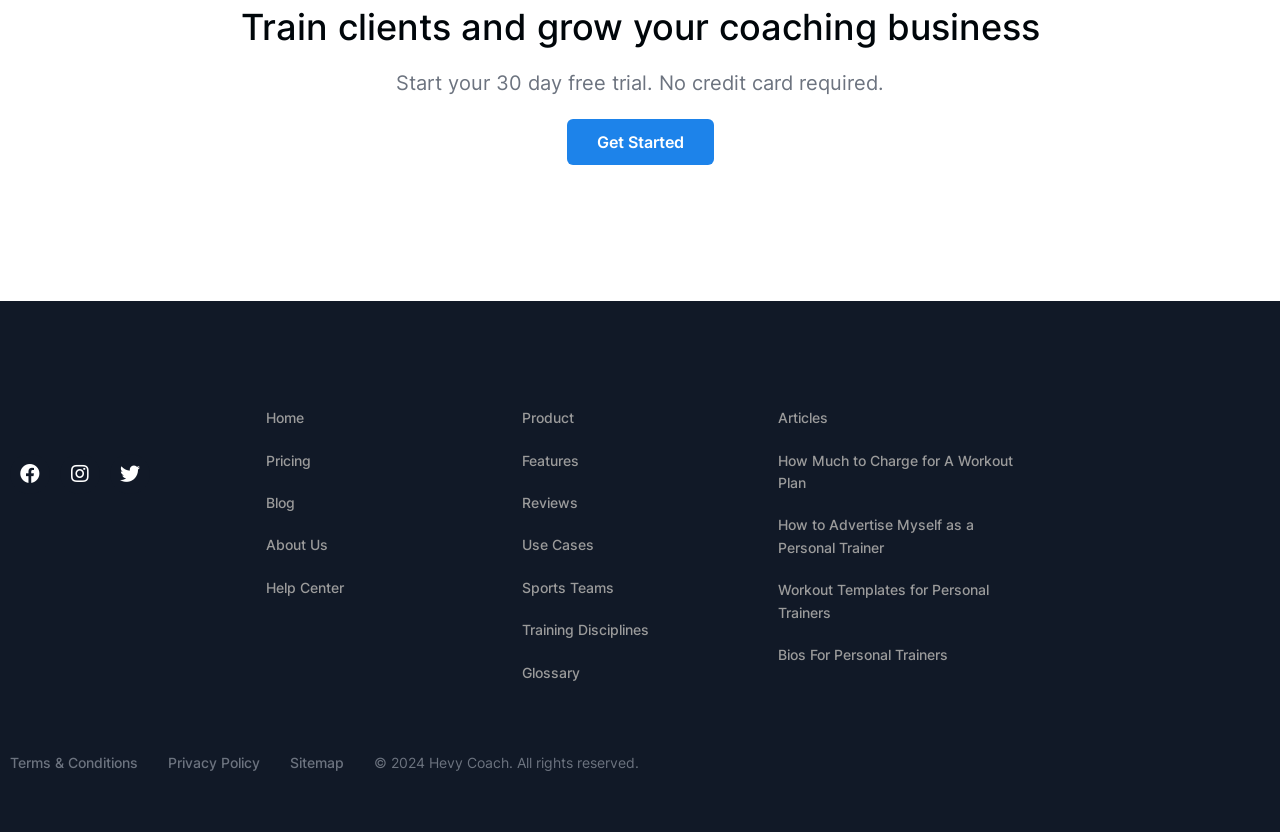Locate the bounding box coordinates for the element described below: "Workout Templates for Personal Trainers". The coordinates must be four float values between 0 and 1, formatted as [left, top, right, bottom].

[0.608, 0.699, 0.773, 0.746]